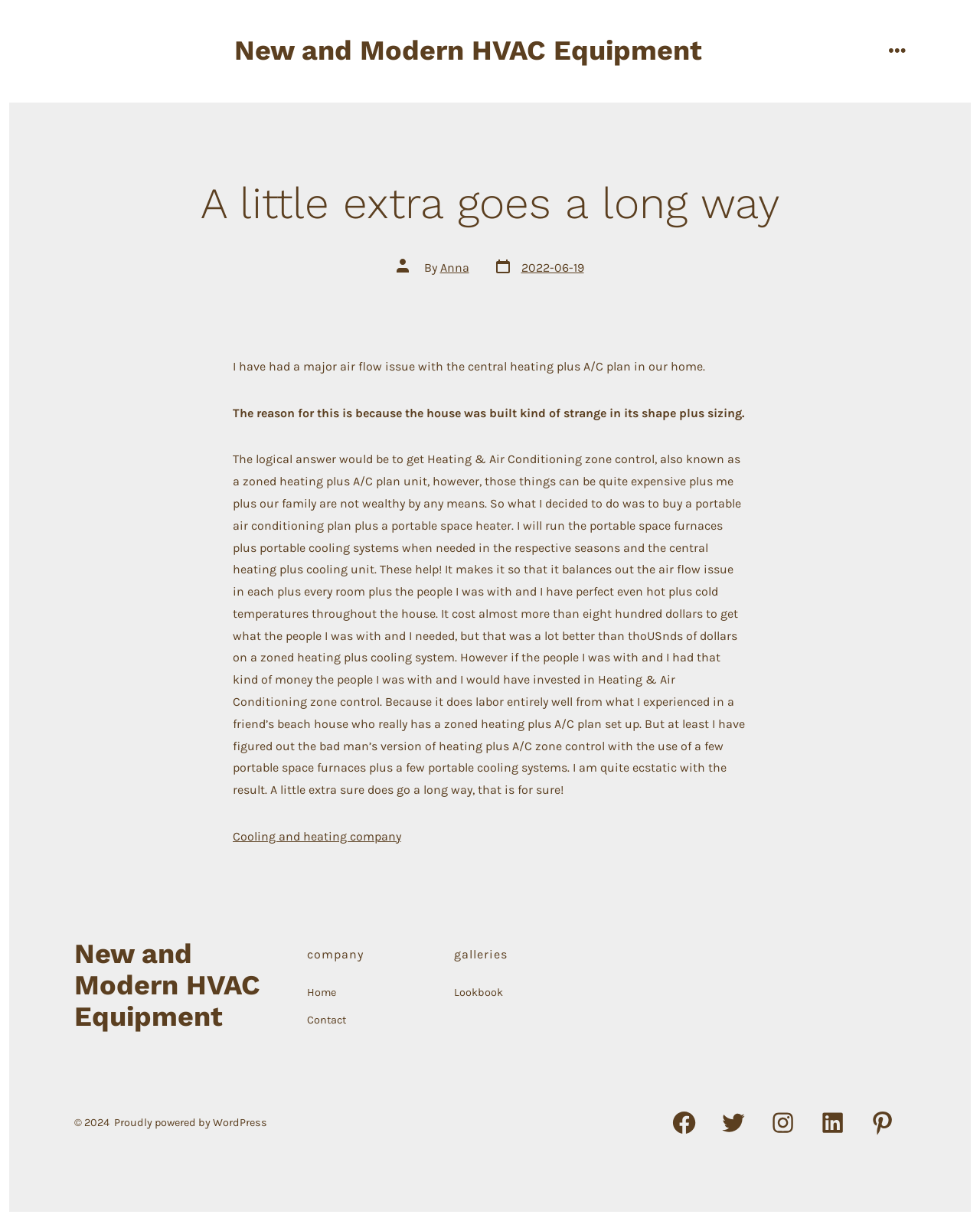Determine the bounding box coordinates of the UI element described below. Use the format (top-left x, top-left y, bottom-right x, bottom-right y) with floating point numbers between 0 and 1: Menu

[0.898, 0.027, 0.933, 0.057]